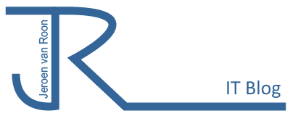What topic does the blog focus on?
Using the details from the image, give an elaborate explanation to answer the question.

The logo represents the focus of the blog on information technology topics, reflecting the expertise and insights shared by Jeroen van Roon in the IT field.